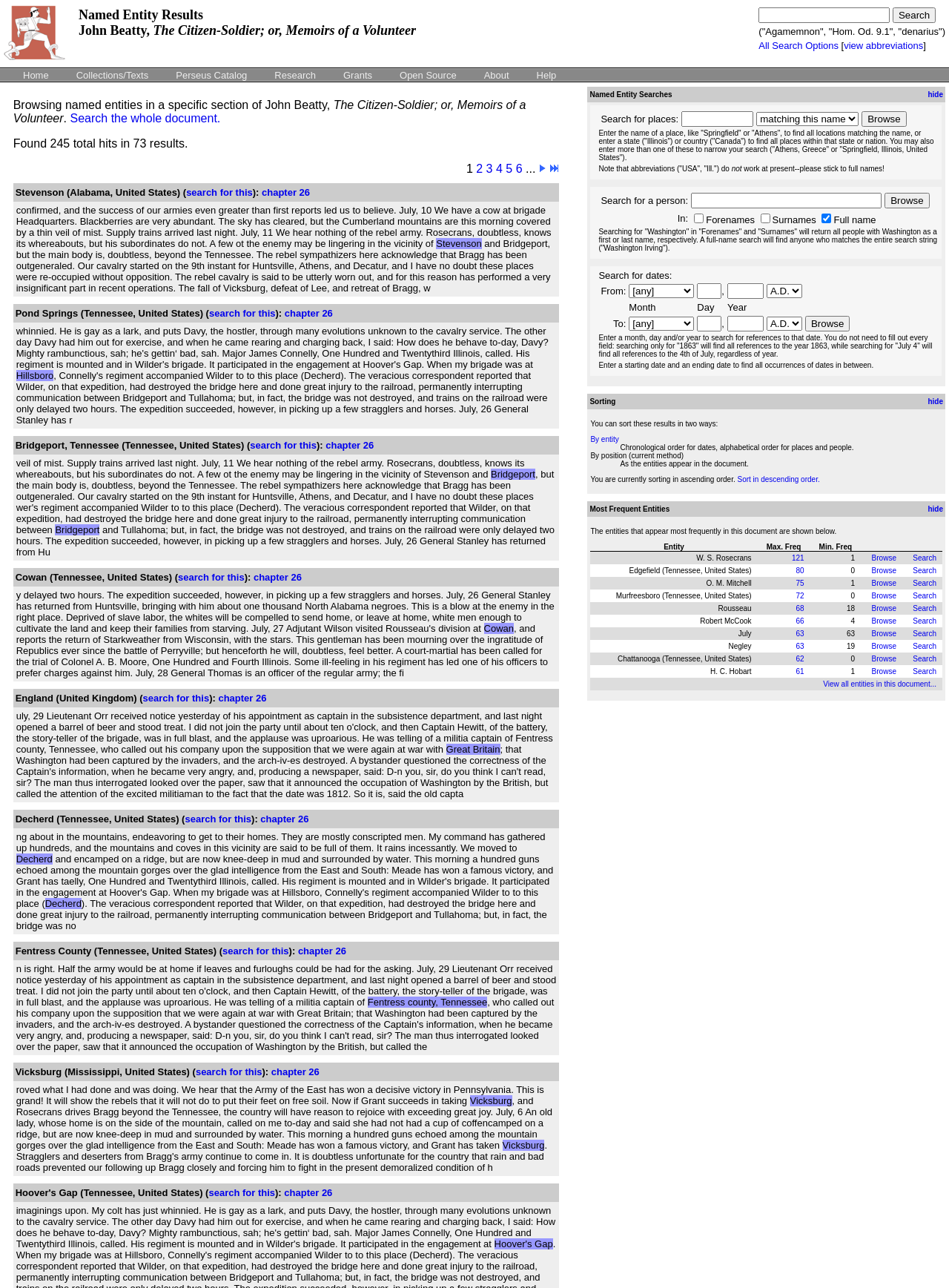What is the purpose of the textbox above the 'Search' button?
Please provide a comprehensive answer to the question based on the webpage screenshot.

The textbox above the 'Search' button is used to enter a name of a place, such as 'Springfield' or 'Athens', to find all locations matching the name. This is indicated by the static text above the textbox, which provides instructions on how to use the search function.